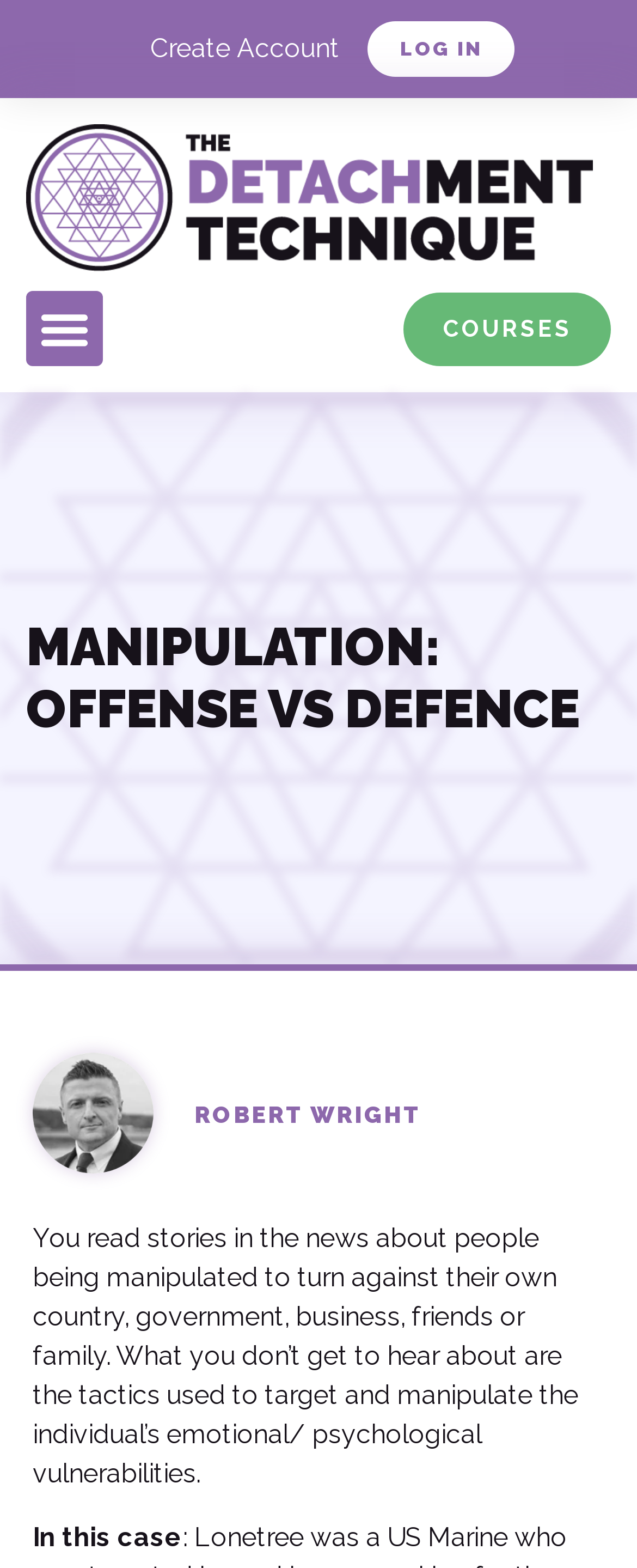Please use the details from the image to answer the following question comprehensively:
How many links are in the top navigation bar?

I counted the links in the top navigation bar, which are 'Create Account', 'LOG IN', and the empty link. Therefore, there are 3 links in total.